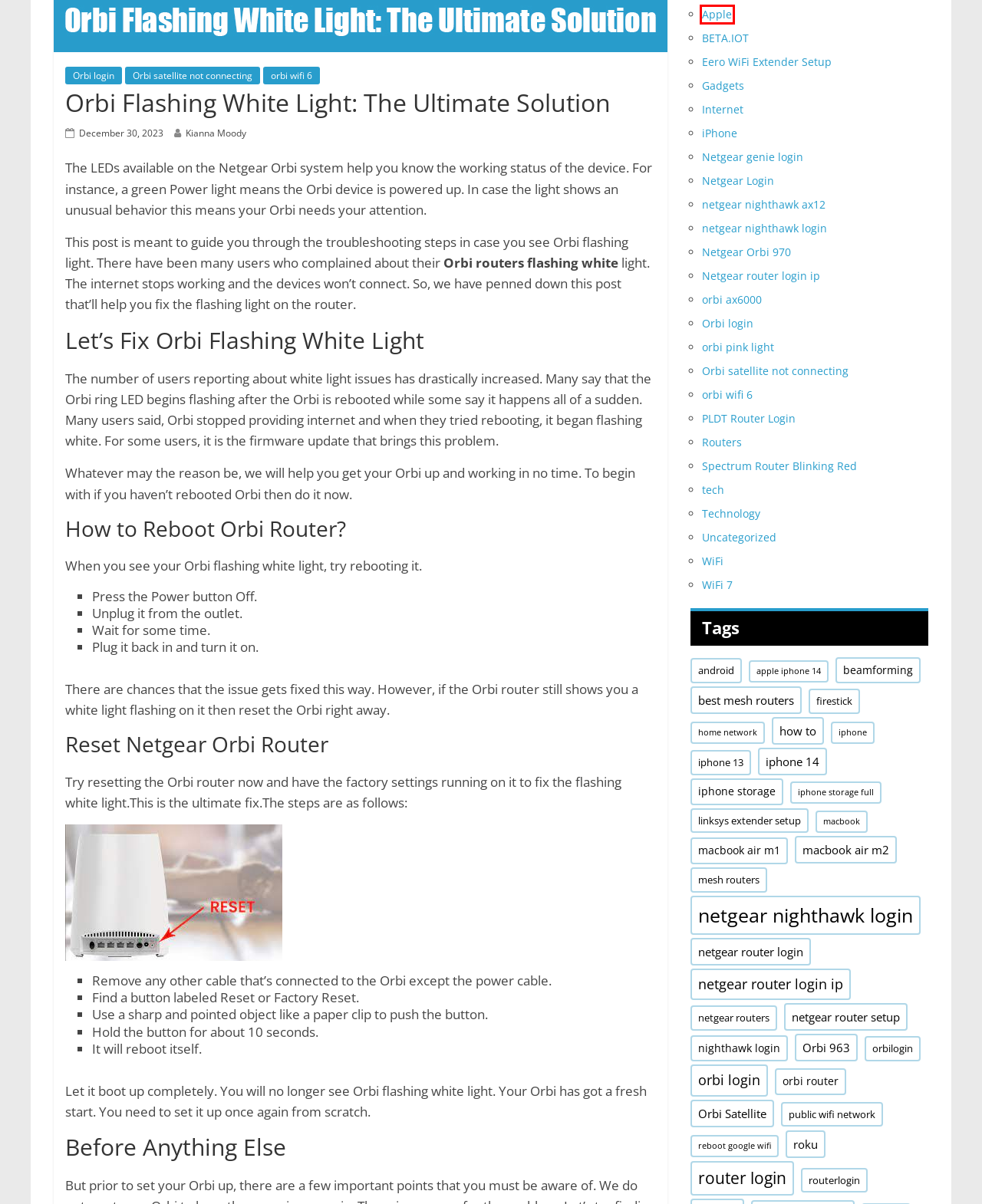You are given a screenshot of a webpage with a red rectangle bounding box around an element. Choose the best webpage description that matches the page after clicking the element in the bounding box. Here are the candidates:
A. Eero WiFi Extender Setup Archives - Welcome to Trendywifi – Learn Everything About Technology
B. how to Archives - Welcome to Trendywifi – Learn Everything About Technology
C. netgear router setup Archives - Welcome to Trendywifi – Learn Everything About Technology
D. Orbi satellite not connecting Archives - Welcome to Trendywifi – Learn Everything About Technology
E. Apple Archives - Welcome to Trendywifi – Learn Everything About Technology
F. Welcome to Trendywifi – Learn Everything About Technology -
G. orbi ax6000 Archives - Welcome to Trendywifi – Learn Everything About Technology
H. BETA.IOT Archives - Welcome to Trendywifi – Learn Everything About Technology

E